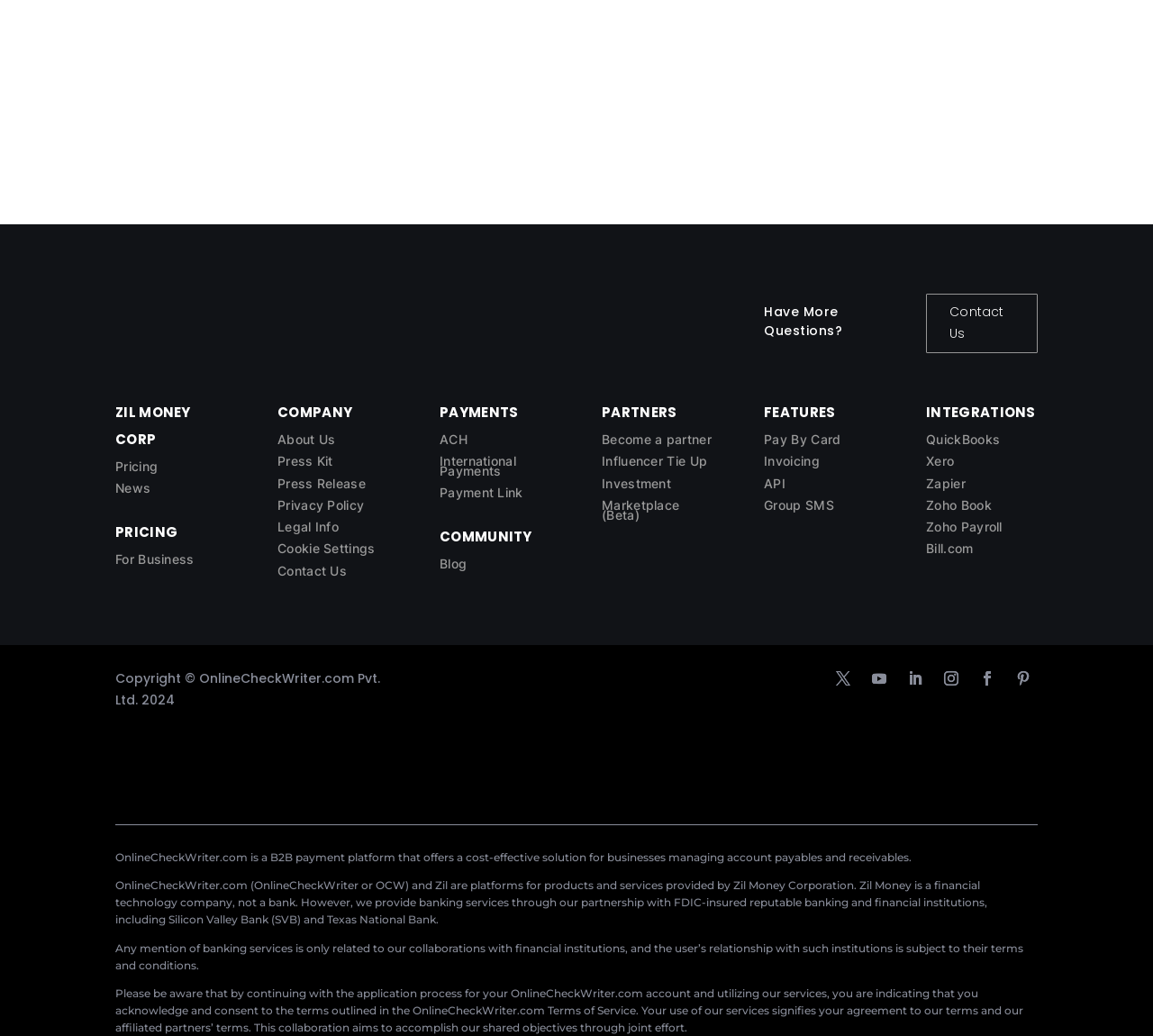Find and indicate the bounding box coordinates of the region you should select to follow the given instruction: "Read the blog".

[0.381, 0.538, 0.405, 0.552]